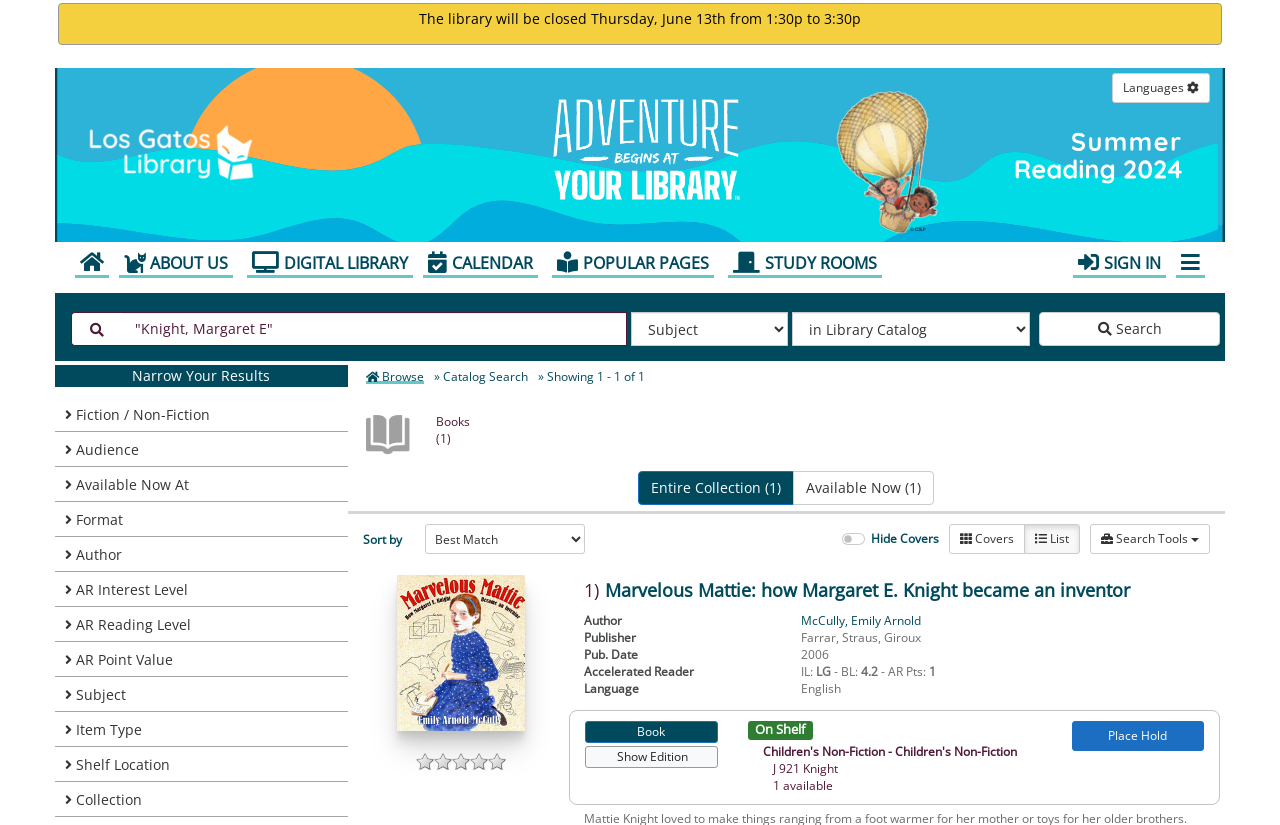Please find the bounding box coordinates of the clickable region needed to complete the following instruction: "Filter results by fiction or non-fiction". The bounding box coordinates must consist of four float numbers between 0 and 1, i.e., [left, top, right, bottom].

[0.043, 0.481, 0.271, 0.524]